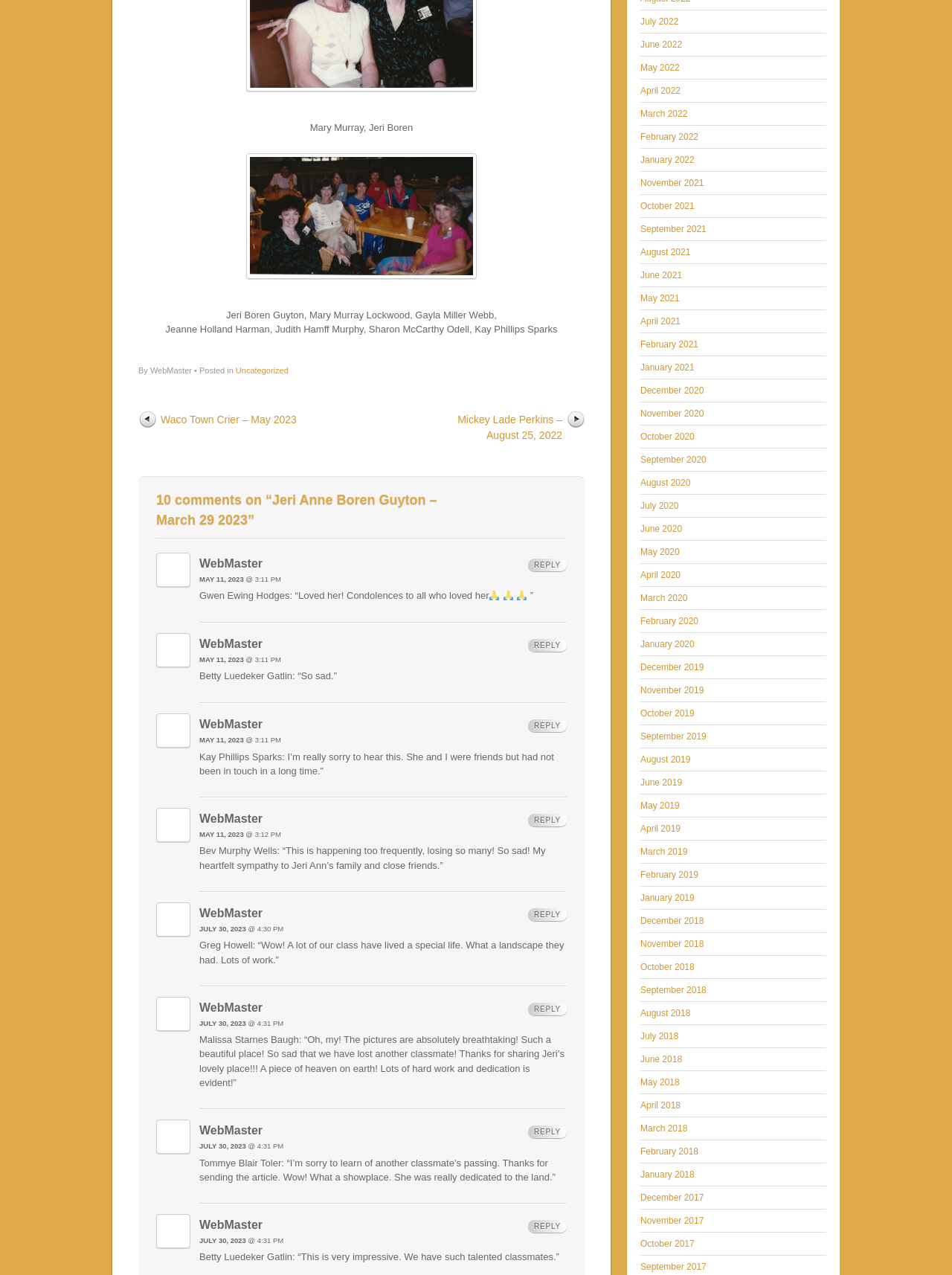What is the date of the comment by Gwen Ewing Hodges?
Please give a detailed and thorough answer to the question, covering all relevant points.

The answer can be found by looking at the comment section, where it says 'MAY 11, 2023 @ 3:11 PM' next to Gwen Ewing Hodges' comment. This indicates that the date of the comment is MAY 11, 2023.